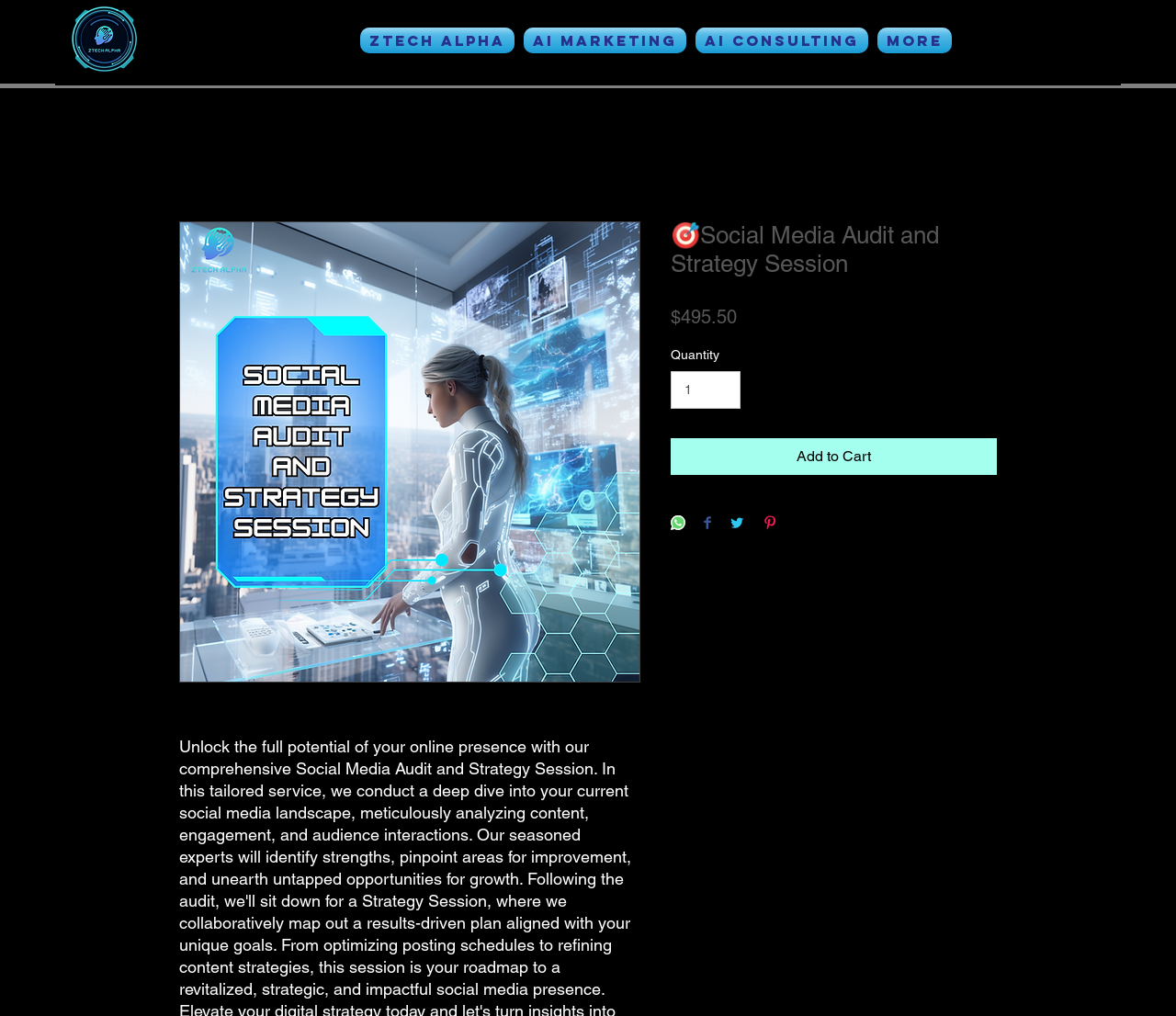Extract the bounding box coordinates of the UI element described: "Add to Cart". Provide the coordinates in the format [left, top, right, bottom] with values ranging from 0 to 1.

[0.57, 0.431, 0.848, 0.467]